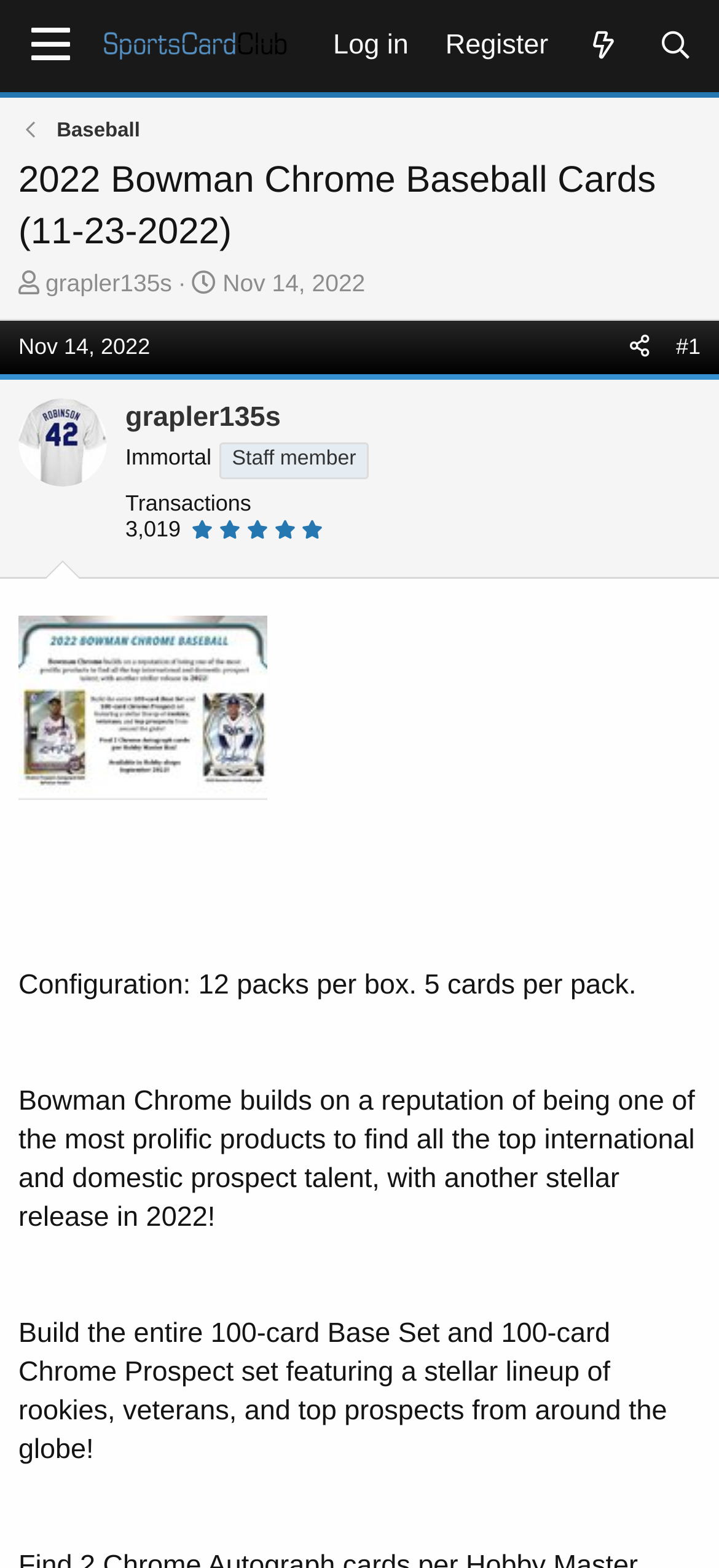Determine the bounding box coordinates of the area to click in order to meet this instruction: "Log in to the website".

[0.438, 0.007, 0.594, 0.05]